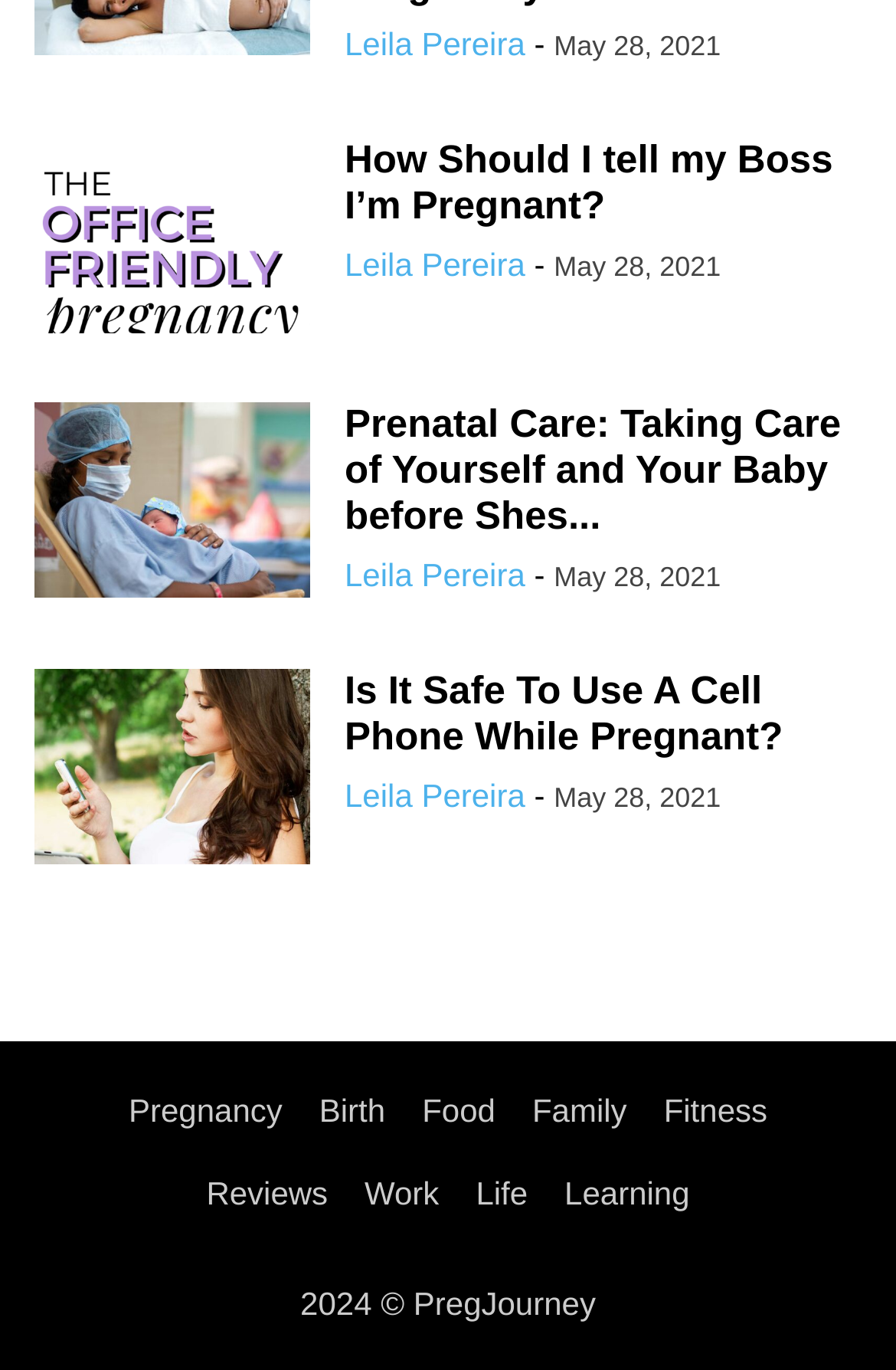Predict the bounding box coordinates for the UI element described as: "Reviews". The coordinates should be four float numbers between 0 and 1, presented as [left, top, right, bottom].

[0.23, 0.857, 0.366, 0.884]